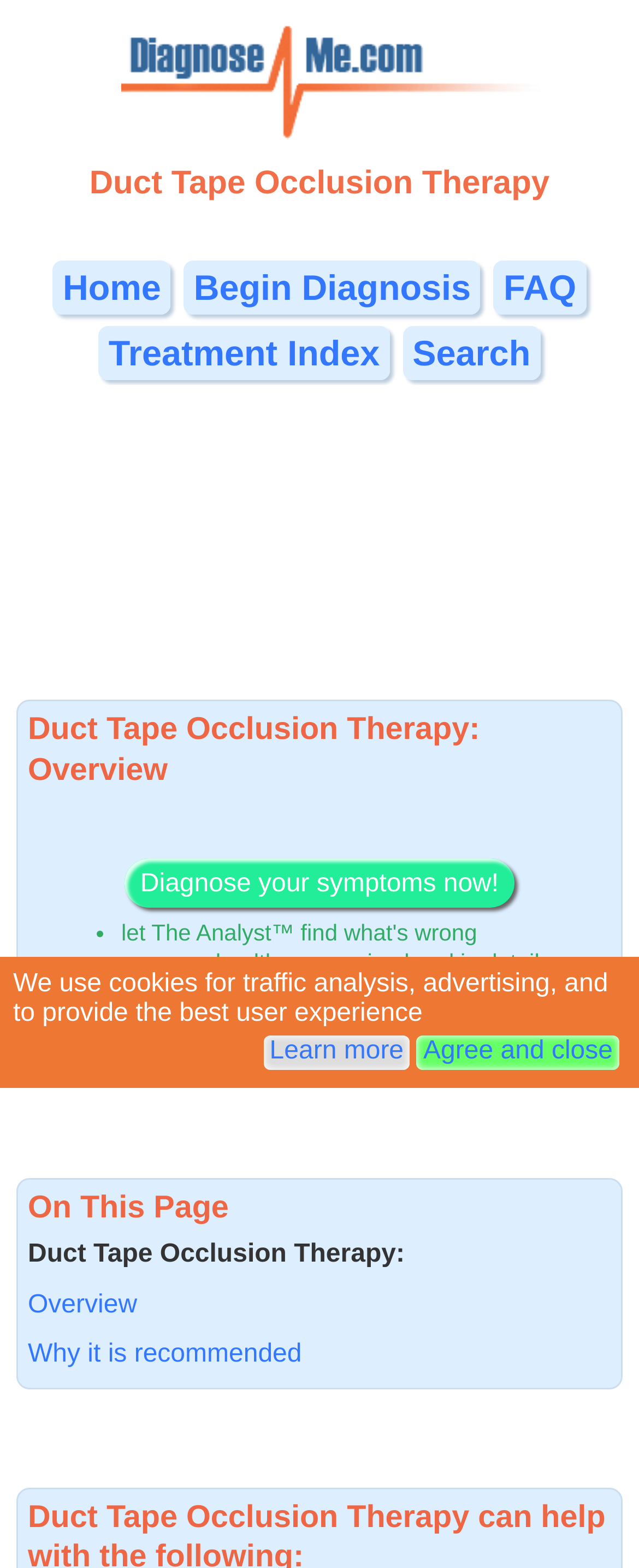Bounding box coordinates must be specified in the format (top-left x, top-left y, bottom-right x, bottom-right y). All values should be floating point numbers between 0 and 1. What are the bounding box coordinates of the UI element described as: Why it is recommended

[0.044, 0.851, 0.956, 0.878]